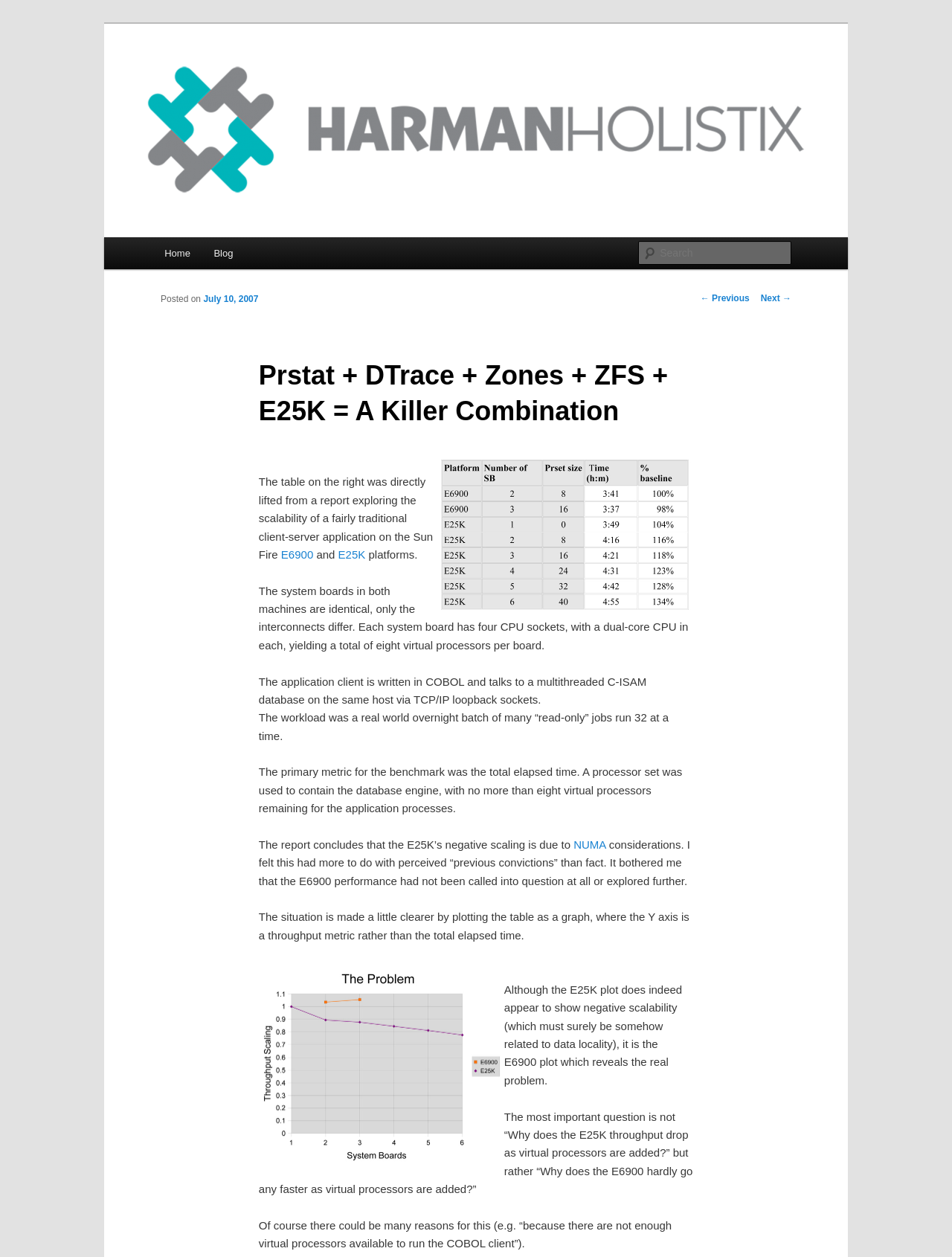Summarize the webpage with intricate details.

The webpage is about a blog post titled "Prstat + DTrace + Zones + ZFS + E25K = A Killer Combination" from Harman Holistix Ltd. At the top, there is a heading with the company name and a link to the company's website. Below it, there is a heading that reads "Systems performance with an eye on the big picture". 

On the left side, there is a menu with links to "Home", "Blog", and "Skip to primary content". Below the menu, there is an image with the company's logo. 

On the right side, there is a search bar with a label "Search" and a textbox to input search queries. 

The main content of the blog post is divided into several sections. The first section has a heading with the title of the blog post and a date "July 10, 2007". The text in this section discusses the scalability of a client-server application on the Sun Fire E6900 and E25K platforms. 

The text is accompanied by a table on the right, which is not explicitly described but seems to be related to the discussion. The text continues to explain the system boards, CPU sockets, and the application client written in COBOL. 

The blog post also discusses the workload, primary metric, and processor set used in the benchmark. The text raises questions about the performance of the E6900 and E25K platforms, suggesting that the real problem lies with the E6900's inability to take advantage of additional virtual processors.